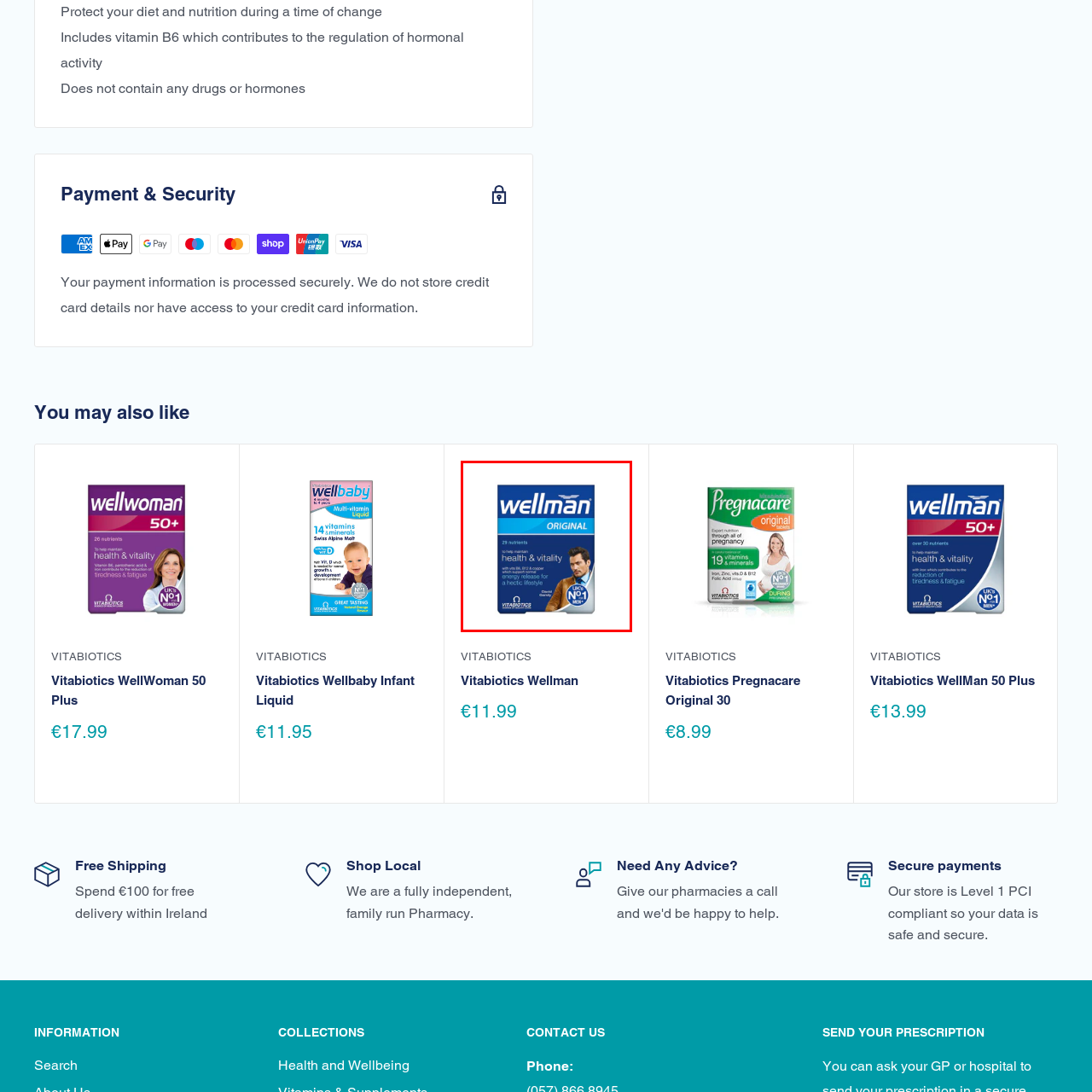Who endorses the product's effectiveness? View the image inside the red bounding box and respond with a concise one-word or short-phrase answer.

David Gandy